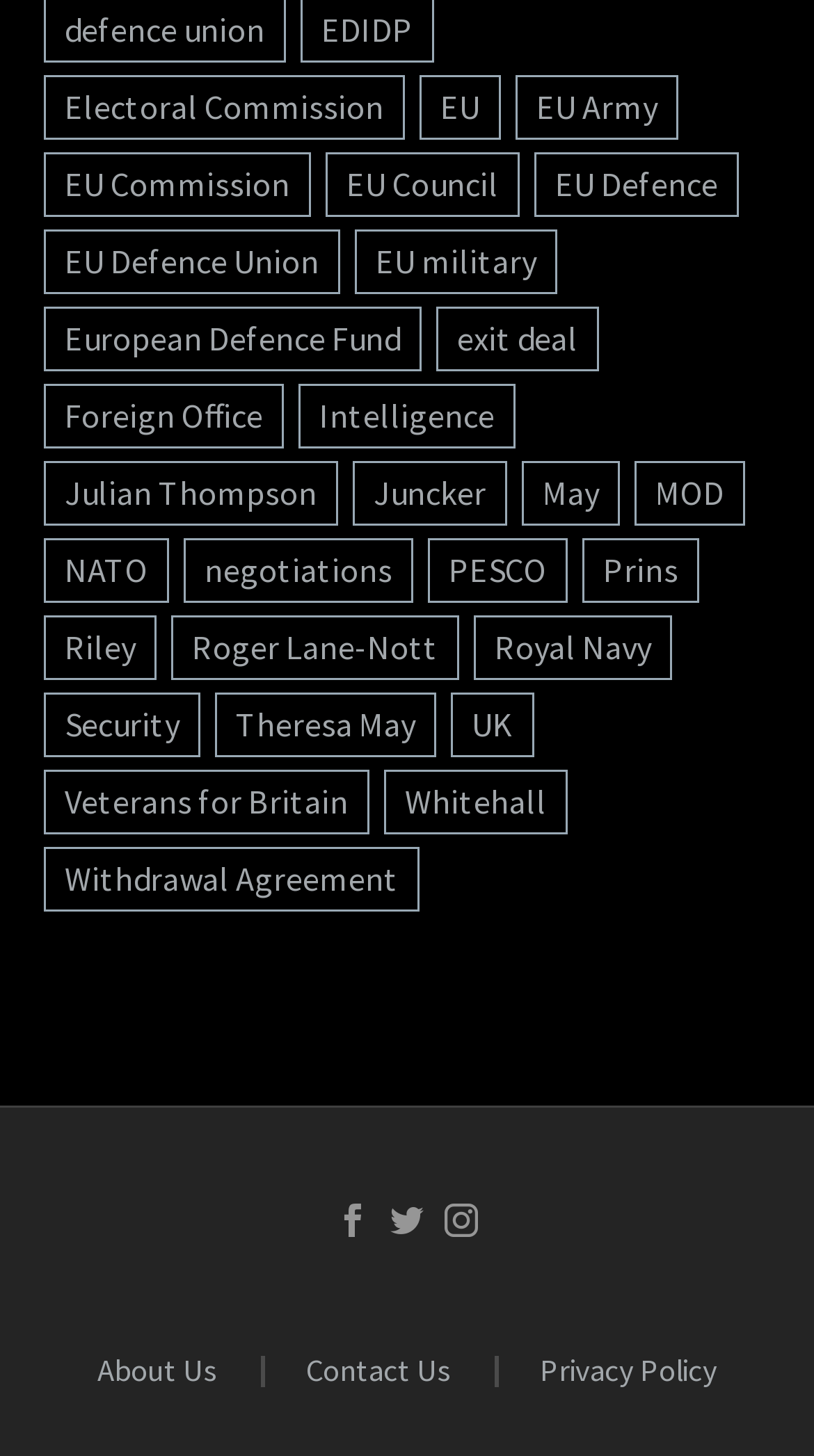Use a single word or phrase to answer the question:
What is the topic of the link at the top-left corner?

Electoral Commission